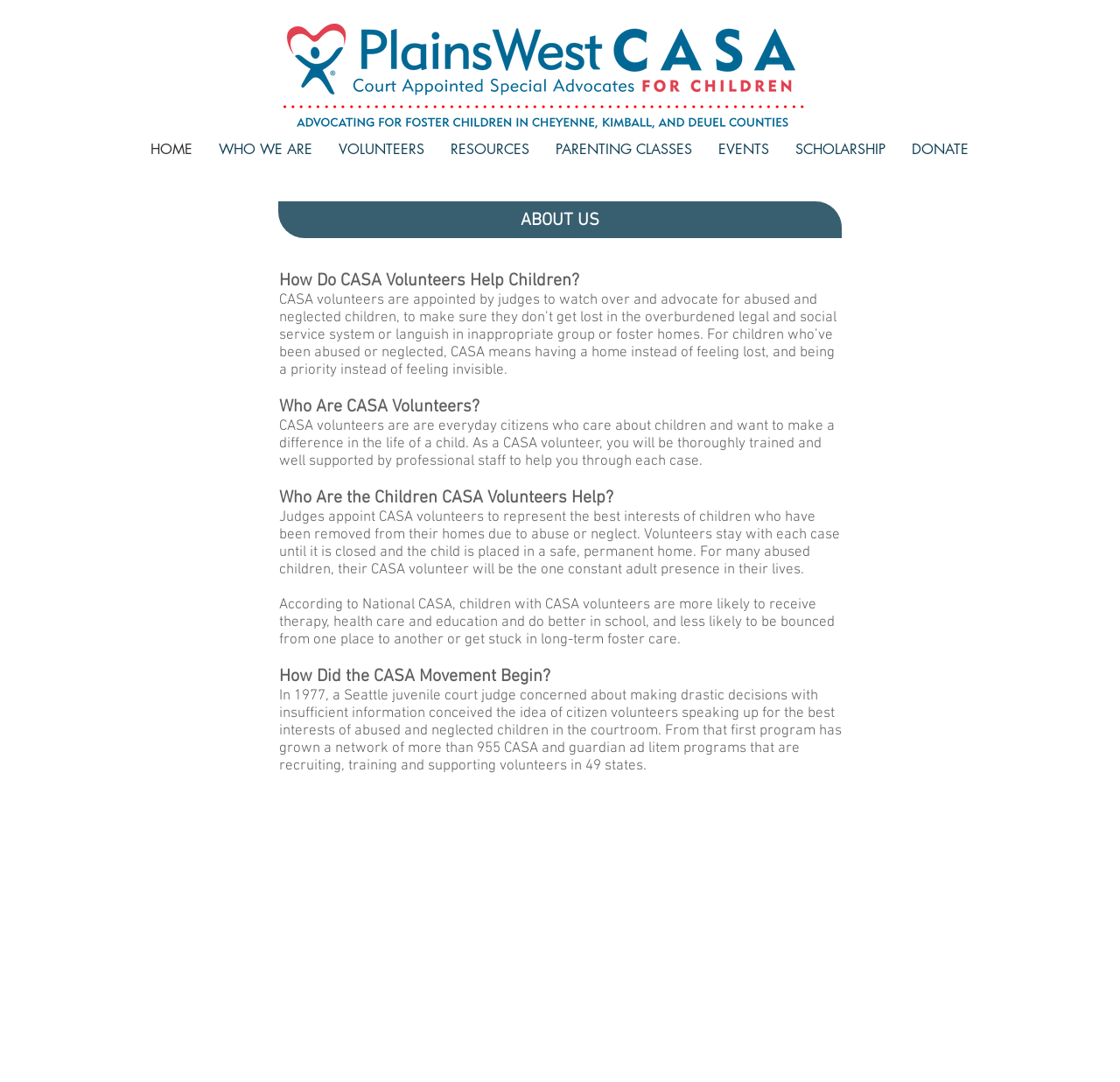Bounding box coordinates are specified in the format (top-left x, top-left y, bottom-right x, bottom-right y). All values are floating point numbers bounded between 0 and 1. Please provide the bounding box coordinate of the region this sentence describes: WHO WE ARE

[0.183, 0.121, 0.29, 0.155]